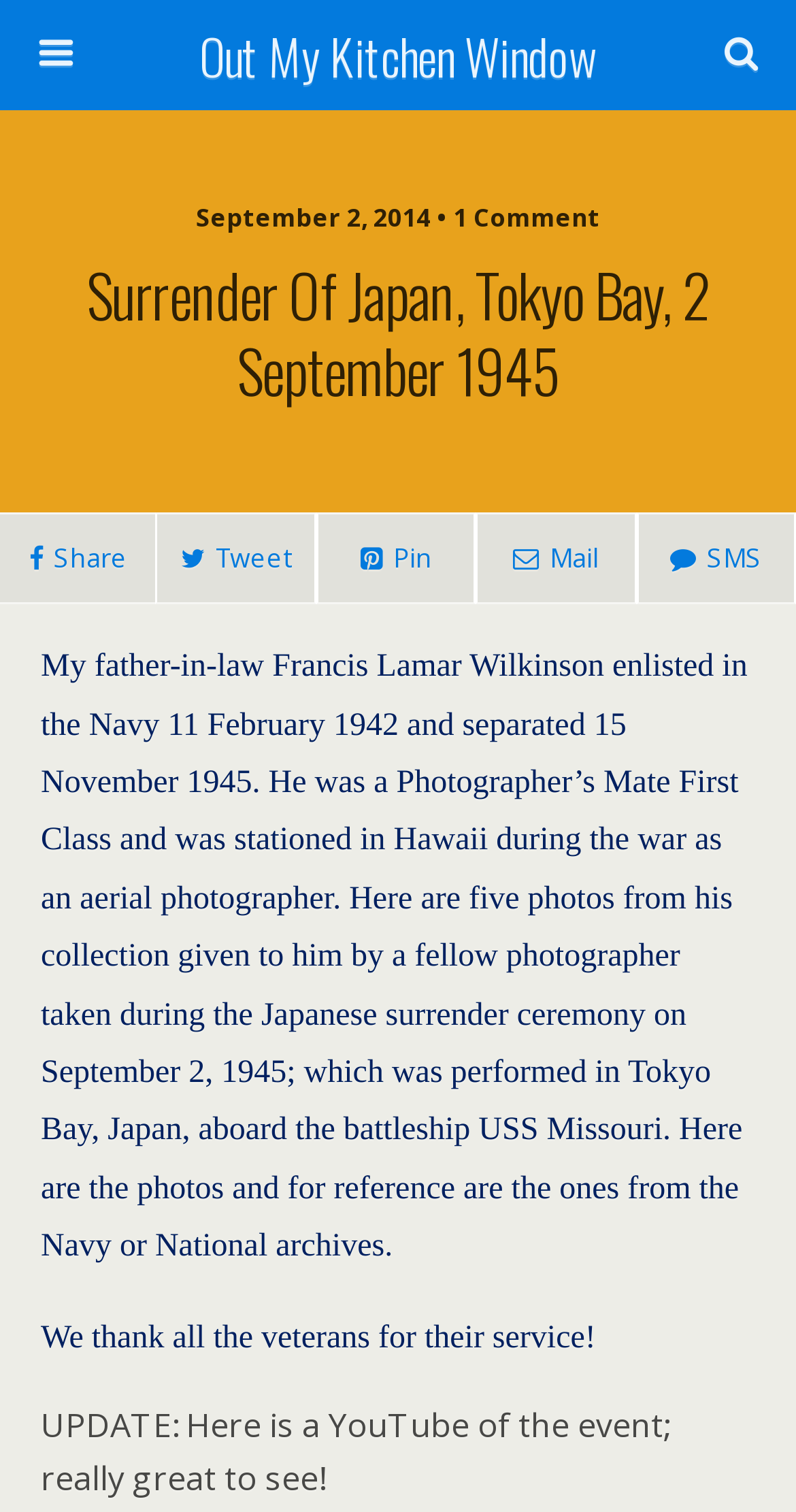Find the main header of the webpage and produce its text content.

Surrender Of Japan, Tokyo Bay, 2 September 1945